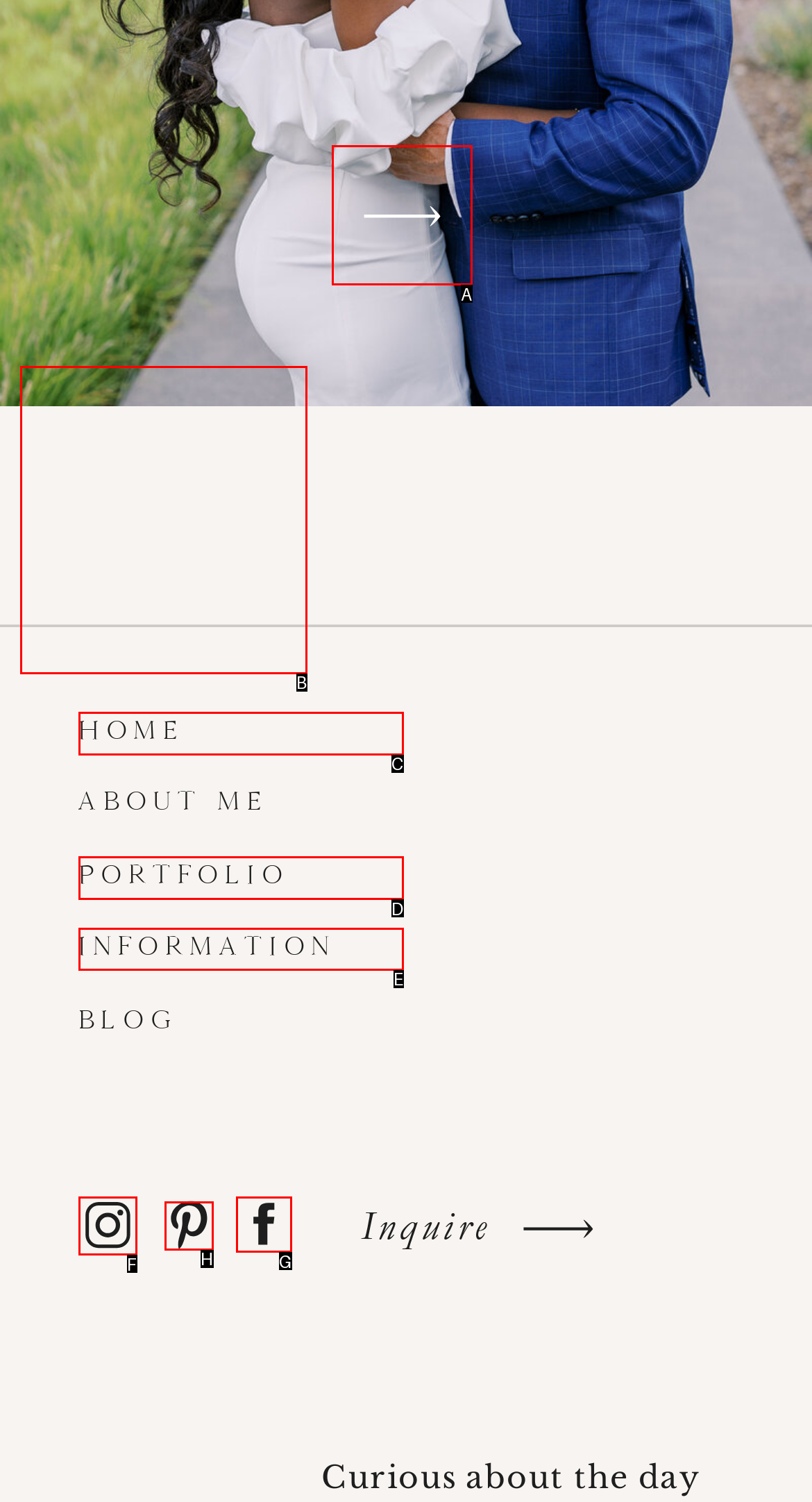Indicate the UI element to click to perform the task: Click the 'INFORMATION' link. Reply with the letter corresponding to the chosen element.

E